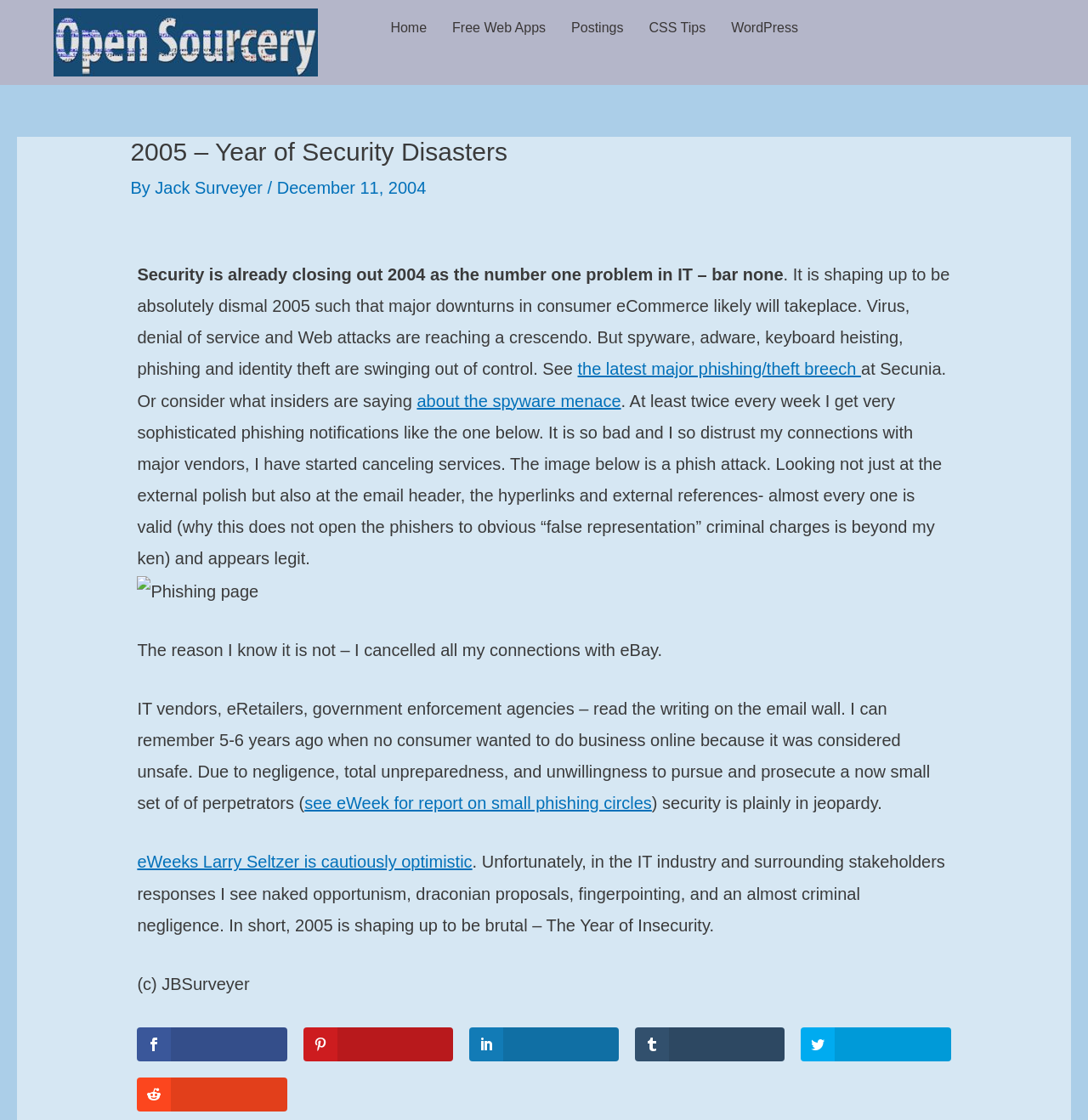Give the bounding box coordinates for the element described by: "about the spyware menace".

[0.383, 0.349, 0.571, 0.366]